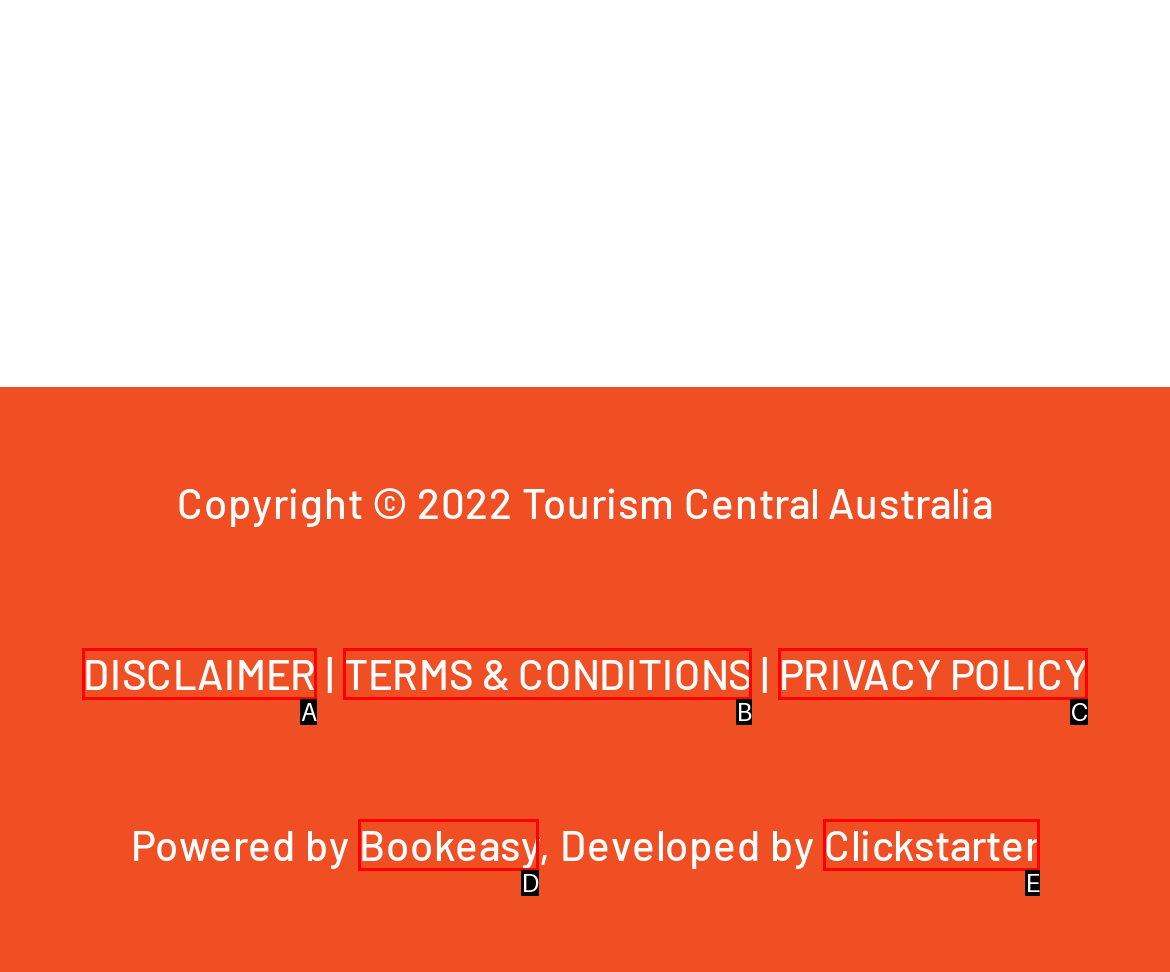Please identify the UI element that matches the description: TERMS & CONDITIONS
Respond with the letter of the correct option.

B